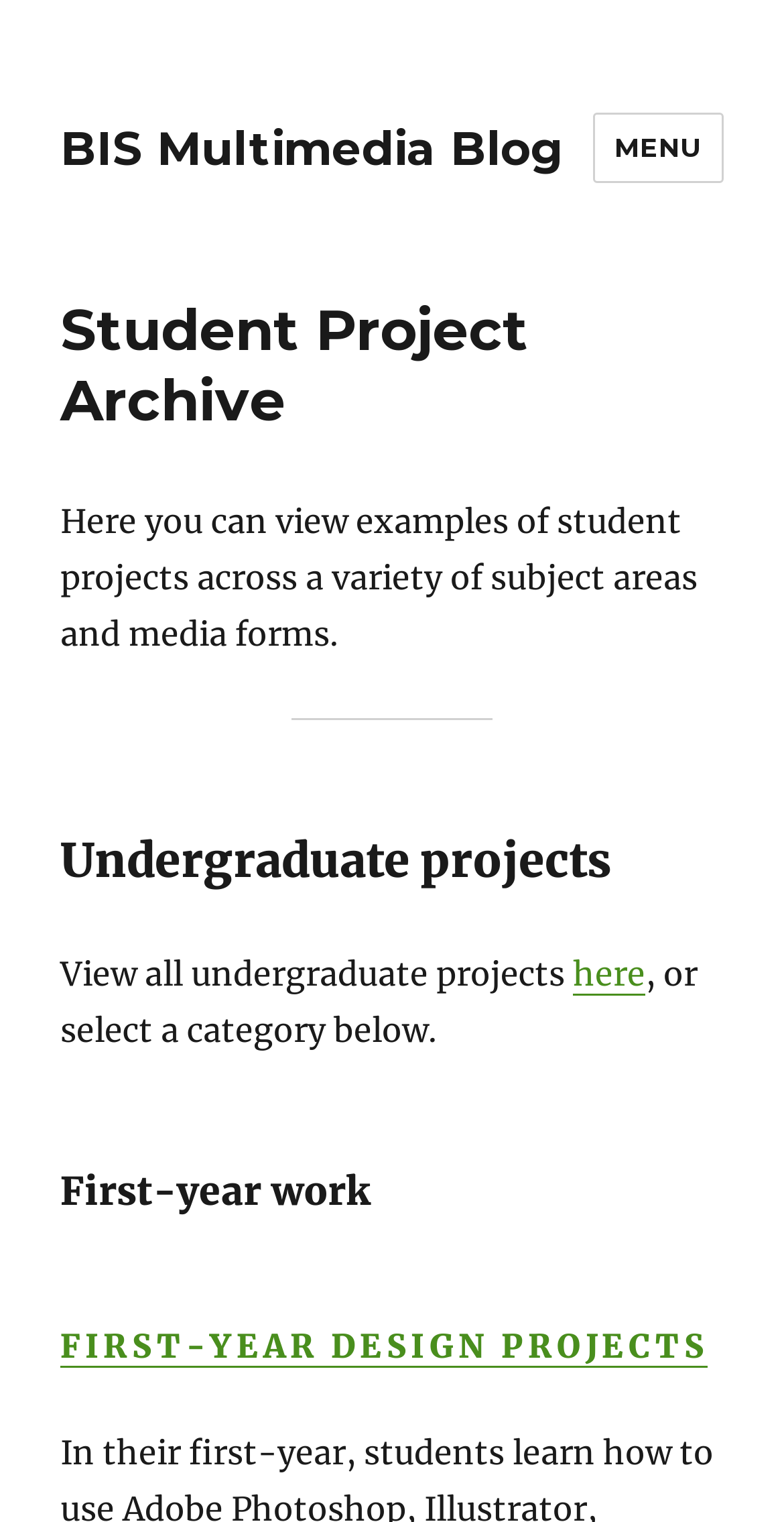Respond to the question below with a single word or phrase:
What type of projects are showcased on this webpage?

Student projects